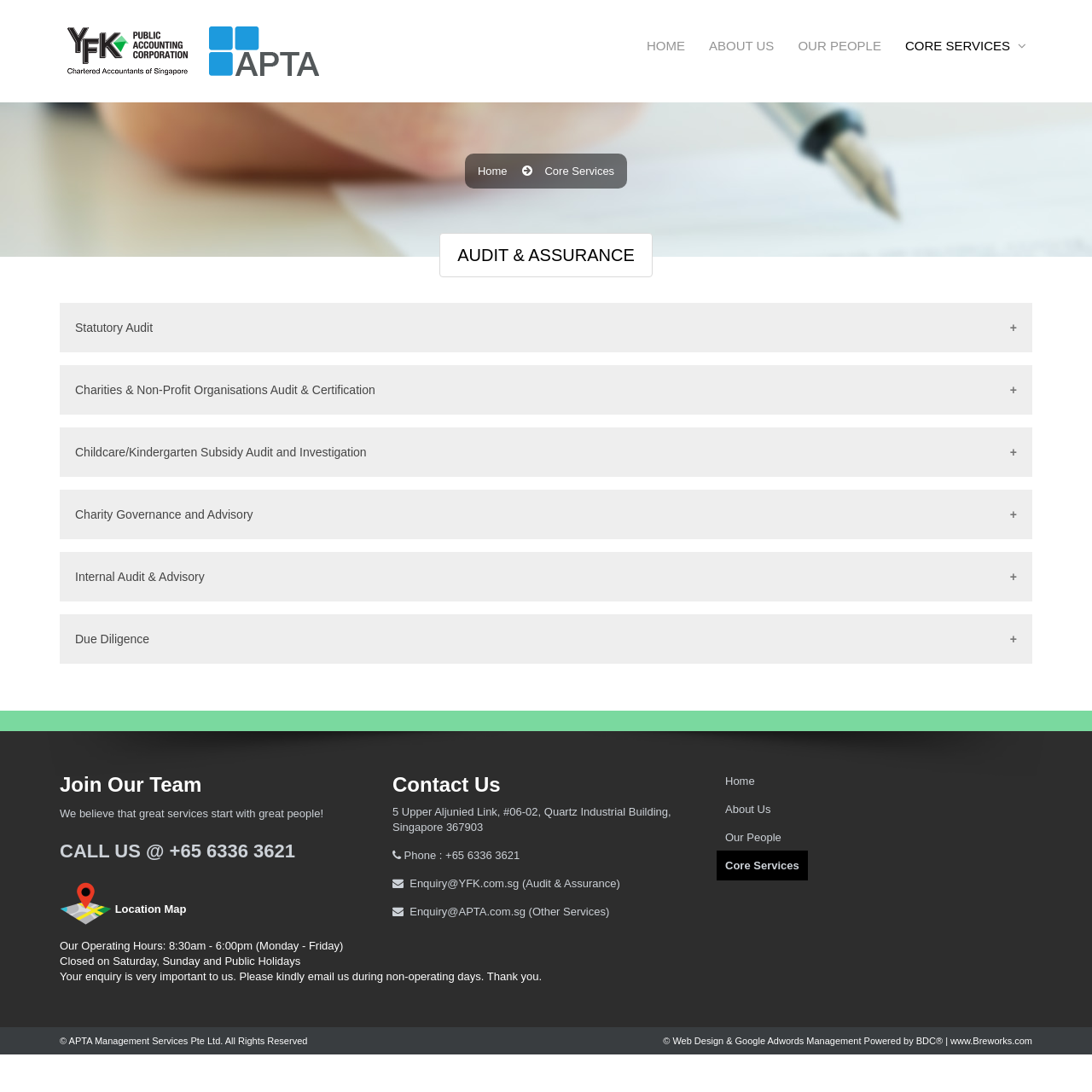What are the operating hours of the company?
Ensure your answer is thorough and detailed.

The operating hours of the company are mentioned at the bottom of the webpage, stating that they are open from 8:30am to 6:00pm on weekdays, and closed on Saturdays, Sundays, and public holidays.